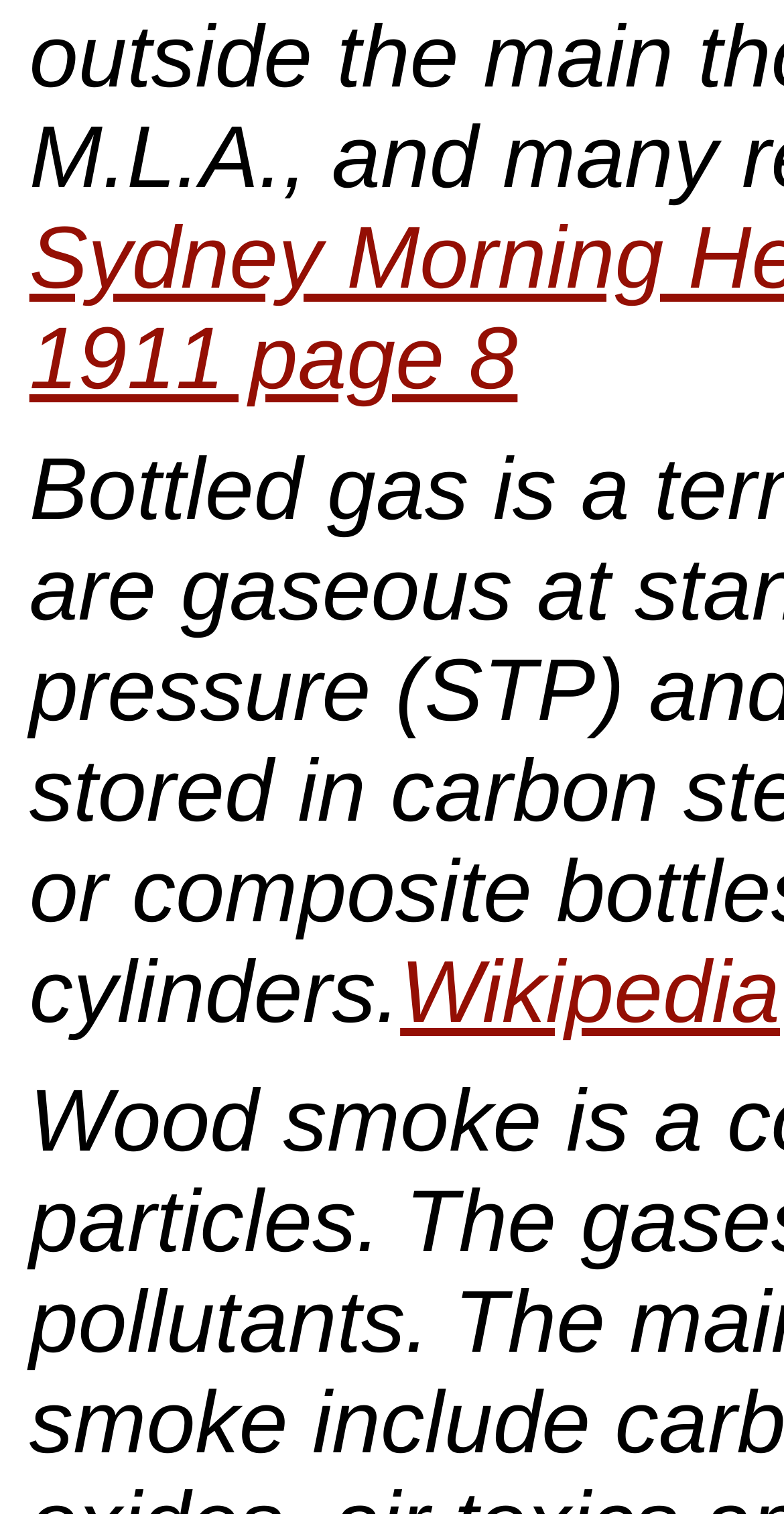Find the bounding box of the UI element described as follows: "Wikipedia".

[0.51, 0.615, 0.995, 0.68]